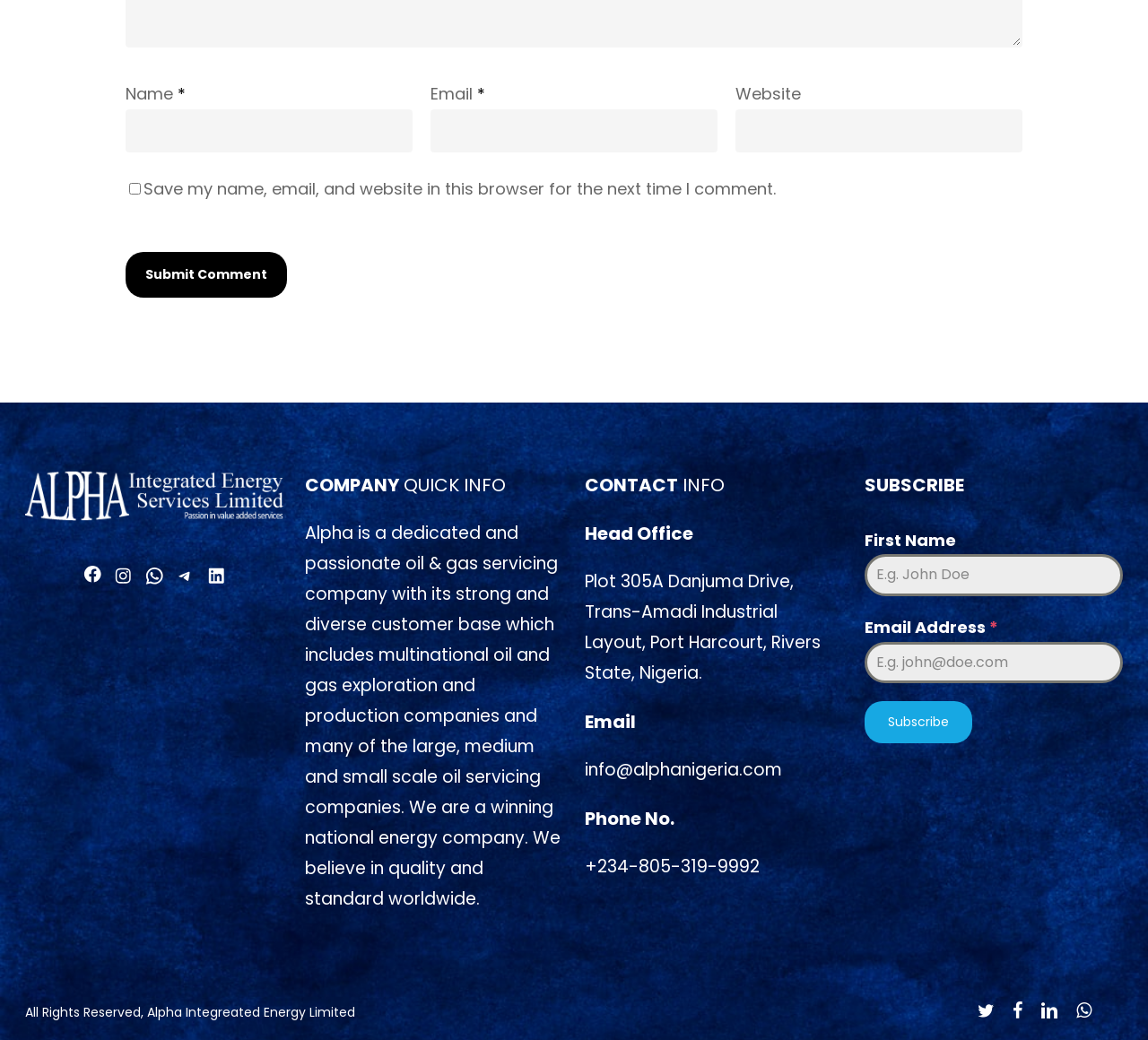Please provide the bounding box coordinate of the region that matches the element description: name="submit" value="Submit Comment". Coordinates should be in the format (top-left x, top-left y, bottom-right x, bottom-right y) and all values should be between 0 and 1.

[0.109, 0.242, 0.25, 0.286]